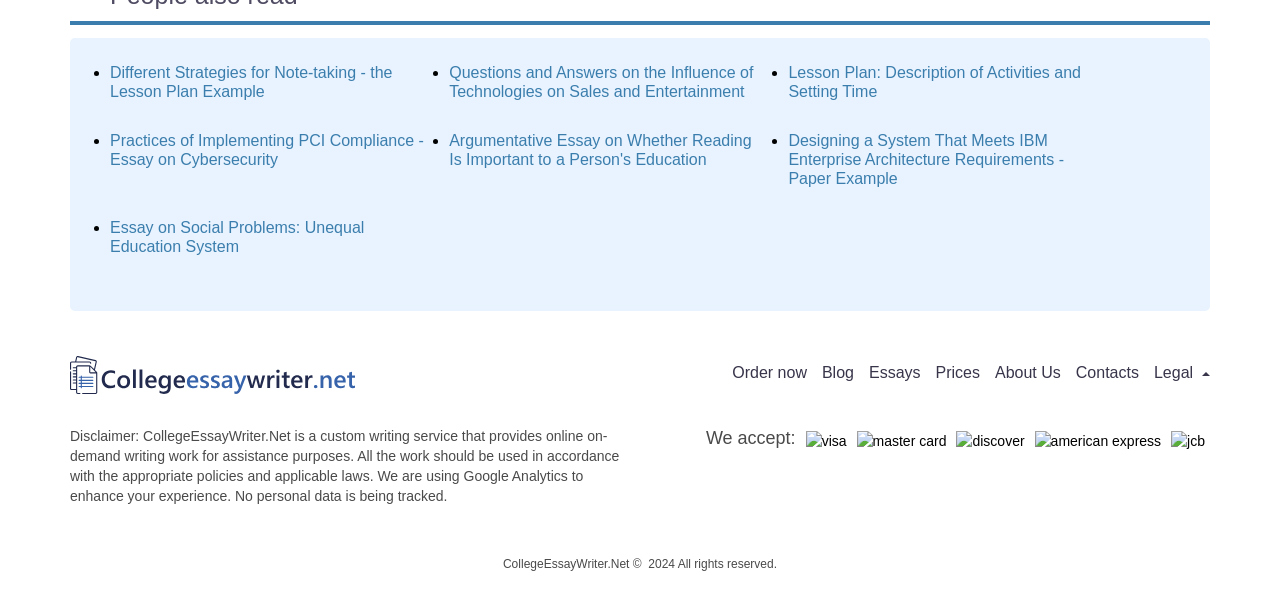What is the copyright year of the website?
Refer to the image and give a detailed response to the question.

I looked at the static text element at the bottom of the page, which shows the copyright information. The copyright year is 2024.